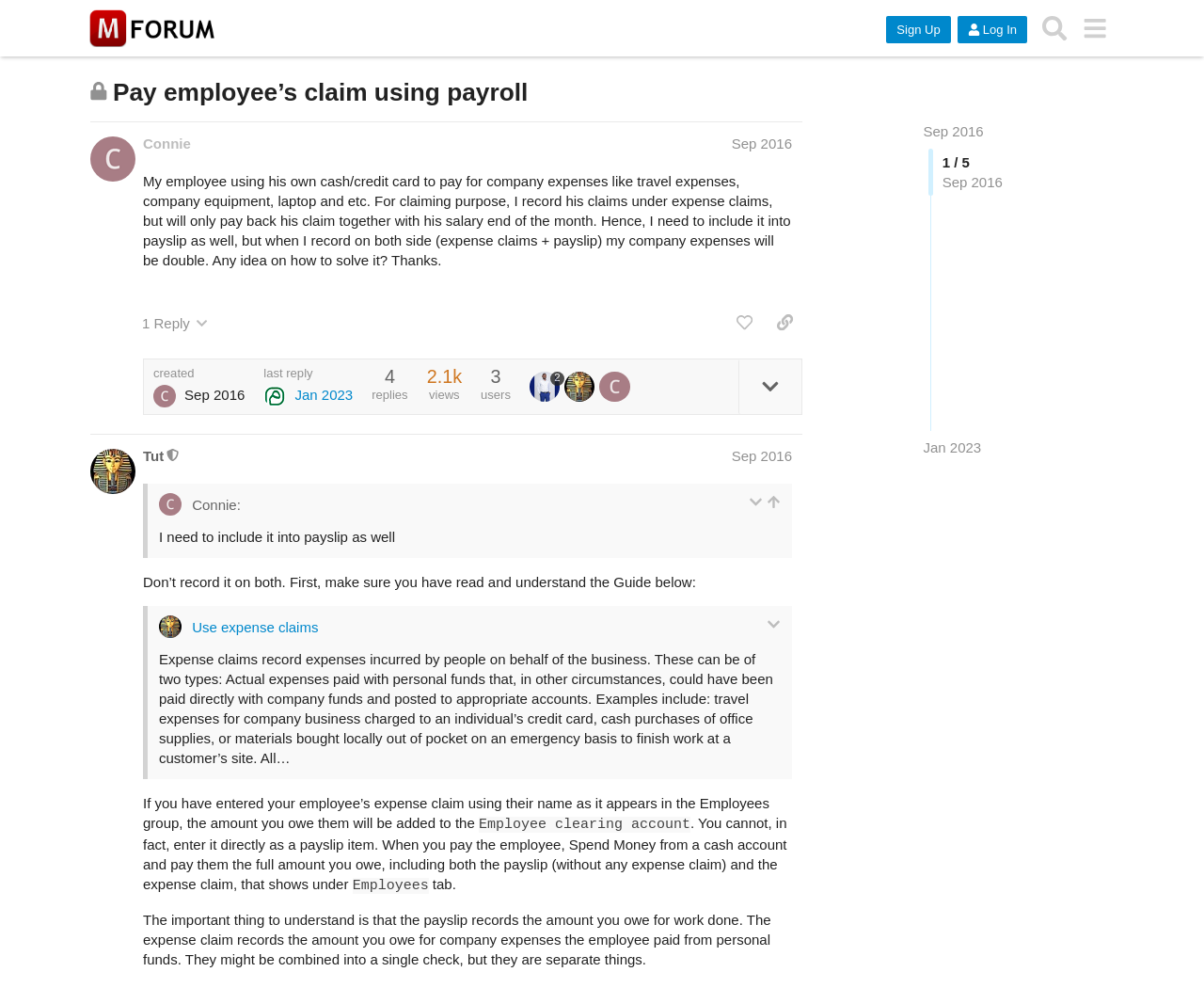Based on the element description: "Pay employee’s claim using payroll", identify the UI element and provide its bounding box coordinates. Use four float numbers between 0 and 1, [left, top, right, bottom].

[0.094, 0.079, 0.439, 0.107]